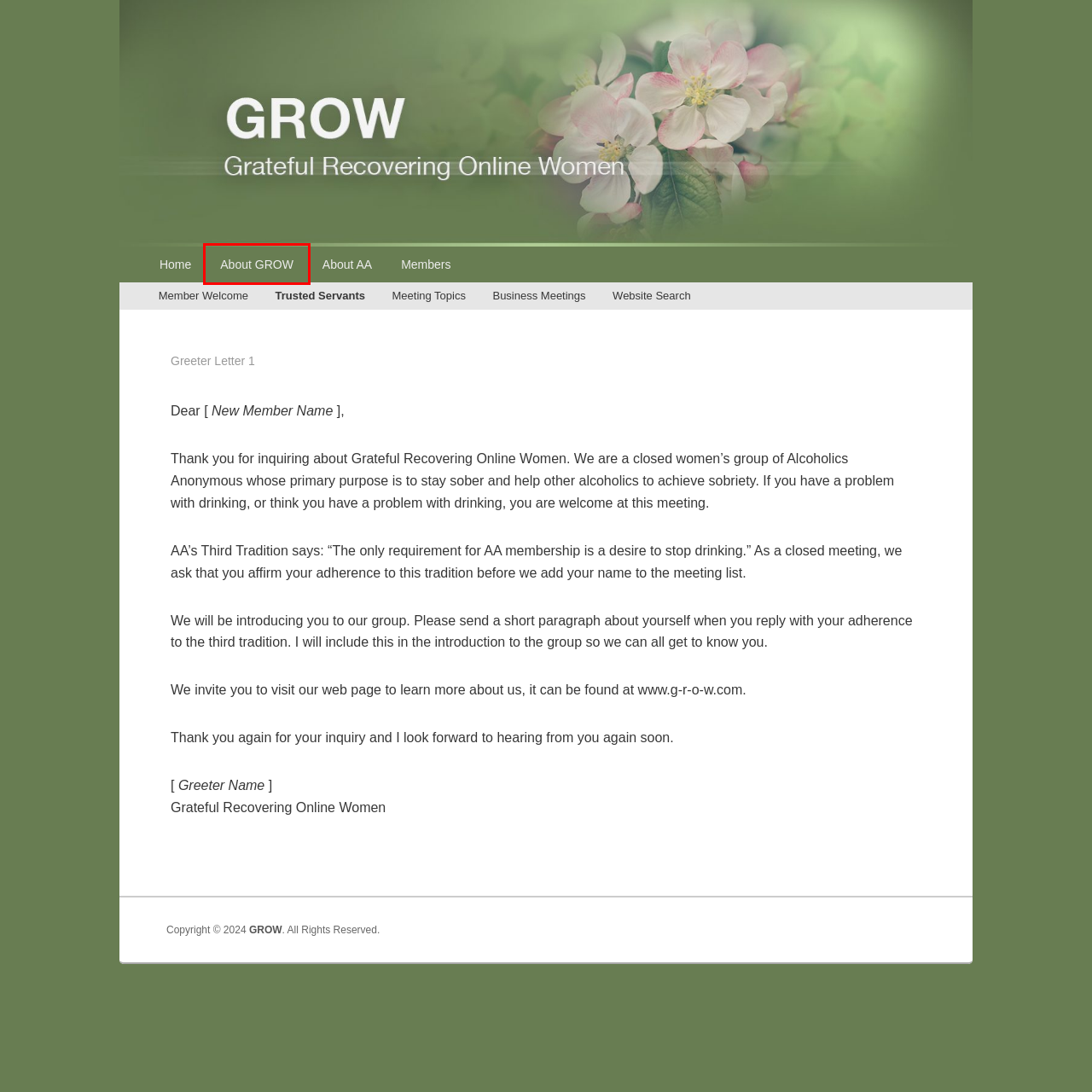You are given a screenshot depicting a webpage with a red bounding box around a UI element. Select the description that best corresponds to the new webpage after clicking the selected element. Here are the choices:
A. About GROW – GROW
B. About AA – GROW
C. Meeting Topics – GROW
D. Member Welcome – GROW
E. Trusted Servants – GROW
F. GROW – Grateful Recovering Online Women
G. Member Gateway – GROW
H. Website Search – GROW

A